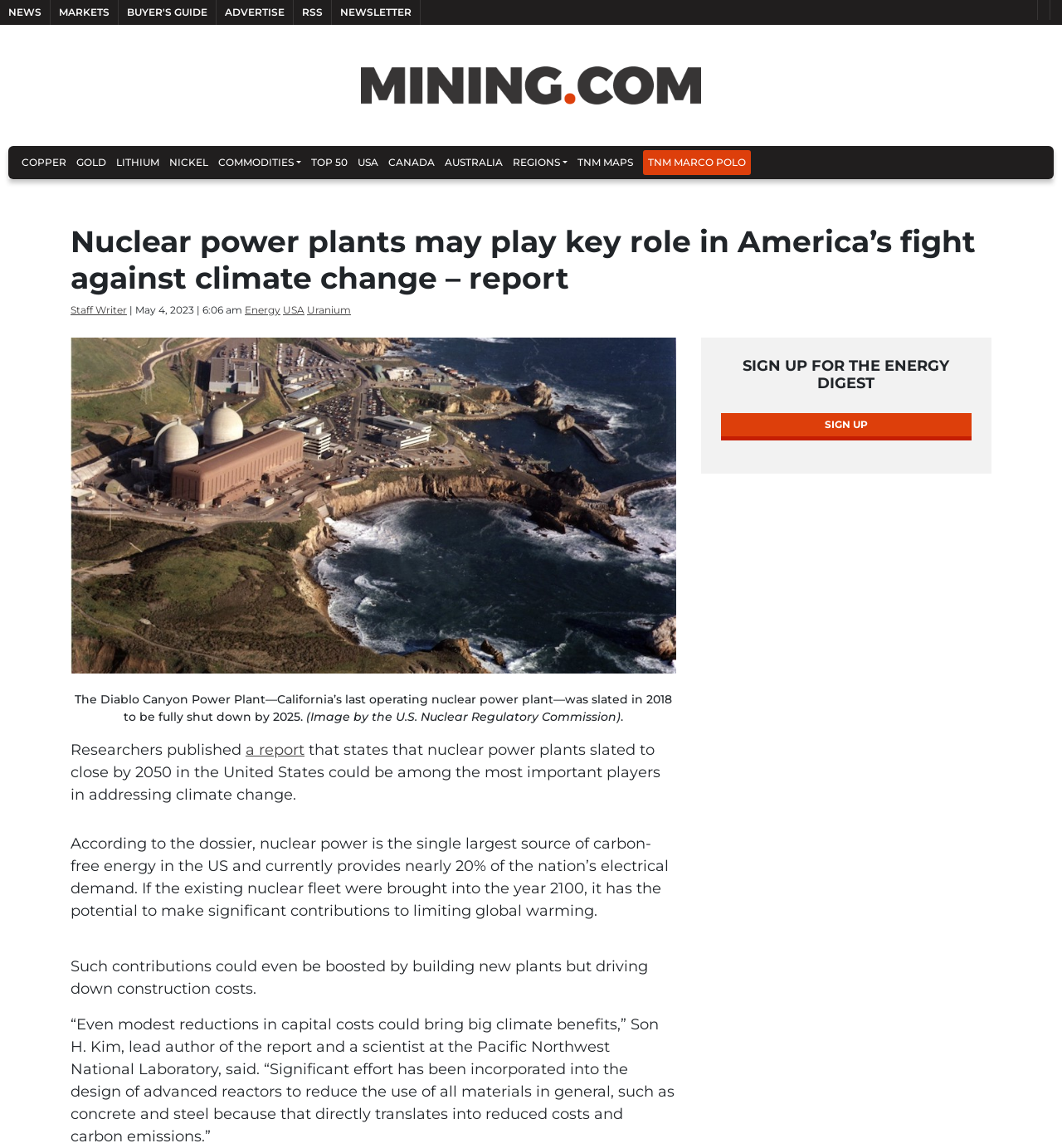What is the location of the Diablo Canyon Power Plant mentioned in the article?
Based on the visual, give a brief answer using one word or a short phrase.

California